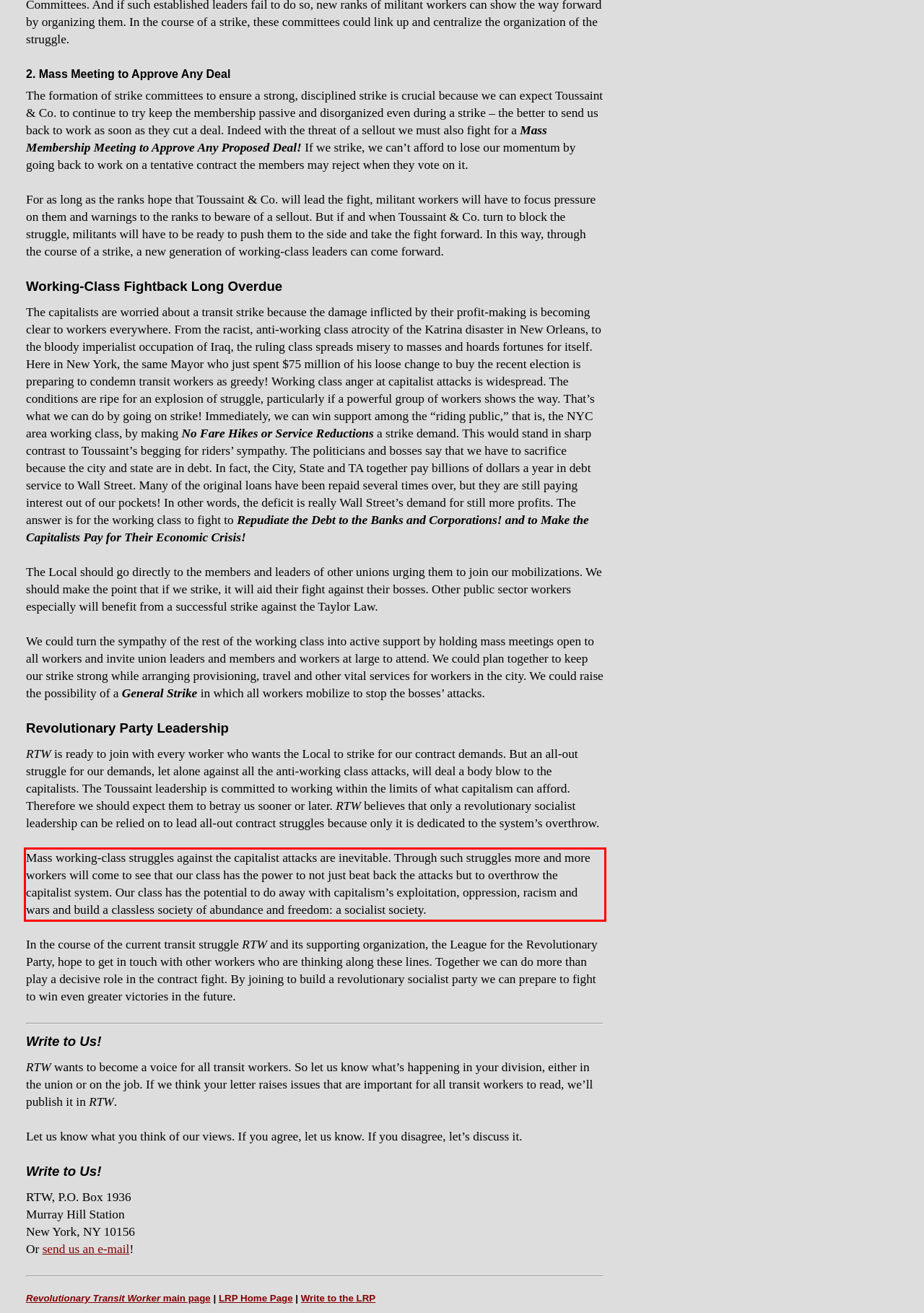Observe the screenshot of the webpage, locate the red bounding box, and extract the text content within it.

Mass working-class struggles against the capitalist attacks are inevitable. Through such struggles more and more workers will come to see that our class has the power to not just beat back the attacks but to overthrow the capitalist system. Our class has the potential to do away with capitalism’s exploitation, oppression, racism and wars and build a classless society of abundance and freedom: a socialist society.